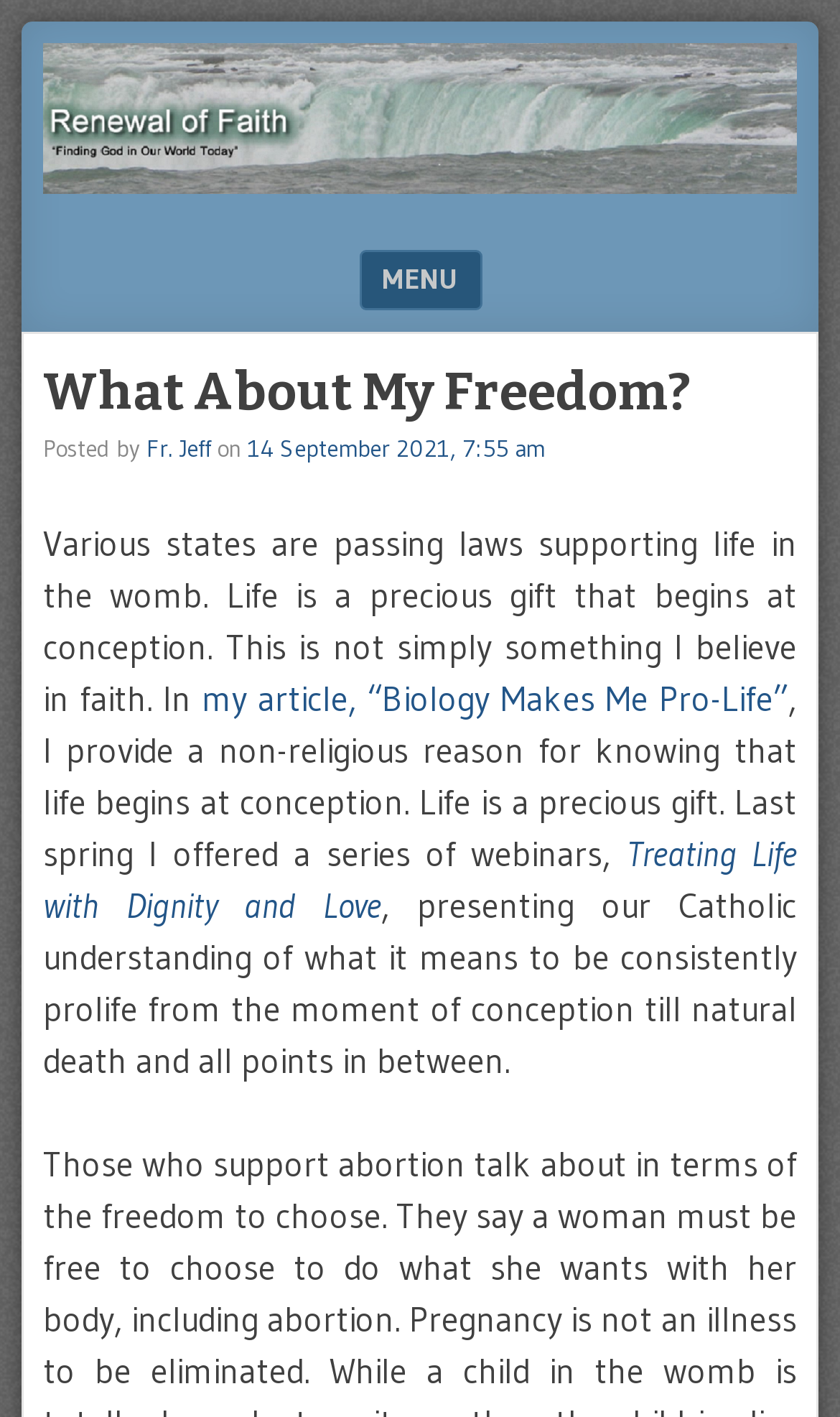What is the theme of the webinars mentioned in the post?
Please provide a single word or phrase in response based on the screenshot.

Treating Life with Dignity and Love